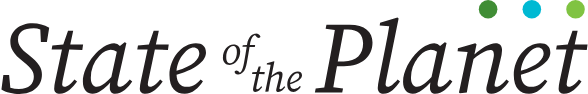Analyze the image and provide a detailed answer to the question: What does the logo represent?

The logo serves as the visual identity for content related to climate change and environmental stewardship, and its design elements, including the typography and colorful dots, convey a vibrant approach to environmental awareness.